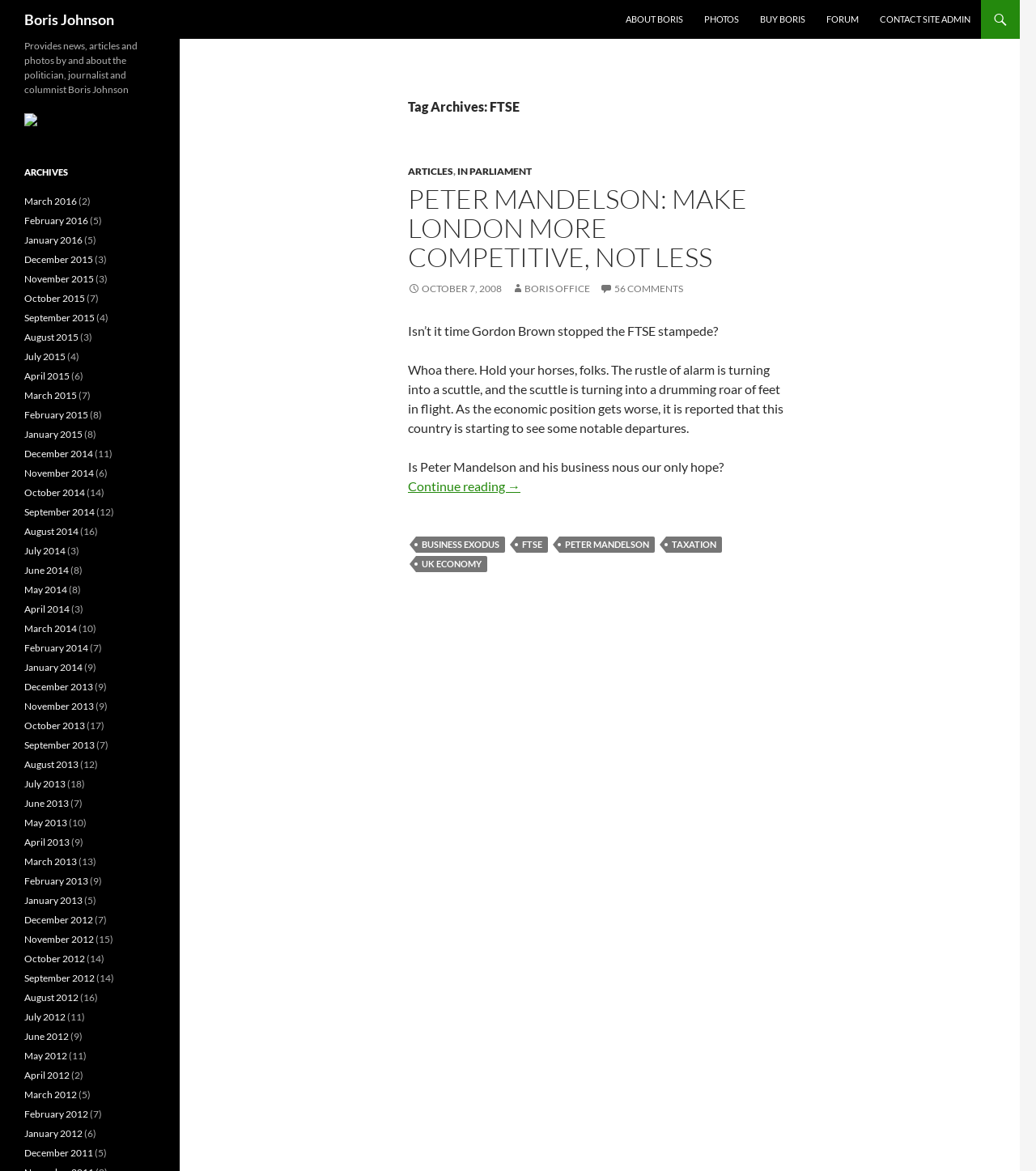Respond to the following question using a concise word or phrase: 
How many links are there in the 'ARCHIVES' section?

30